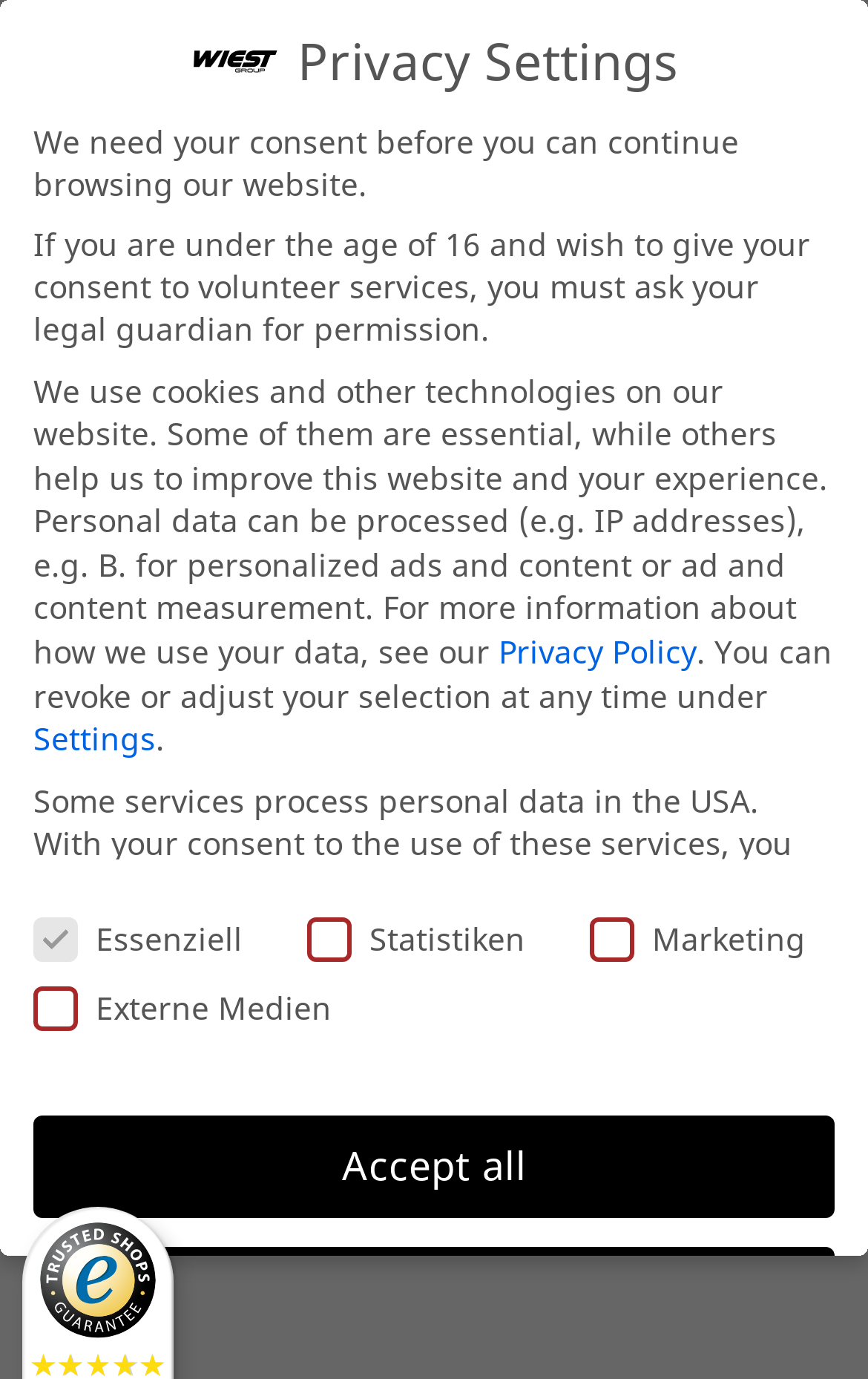Could you identify the text that serves as the heading for this webpage?

MULTIBOX for VW T5 Cabin Door Insulated bag and / or waste bin